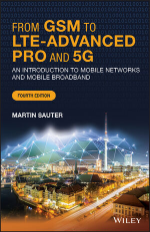Explain the image in detail, mentioning the main subjects and background elements.

The image displays the cover of the book titled "From GSM to LTE-Advanced Pro and 5G," authored by Martin Sauter. This fourth edition serves as a comprehensive introduction to mobile networks and mobile broadband, highlighting advancements from GSM technology to modern 5G systems. The cover features a visually striking cityscape at night, illuminated with vibrant lights, symbolizing the connectivity and technological progress discussed in the book. A network of interconnected lines and nodes is overlaid on the image, representing the complex architectures of contemporary mobile networks. This visually appealing design encapsulates the essence of the book's focus on the evolution of mobile communications.